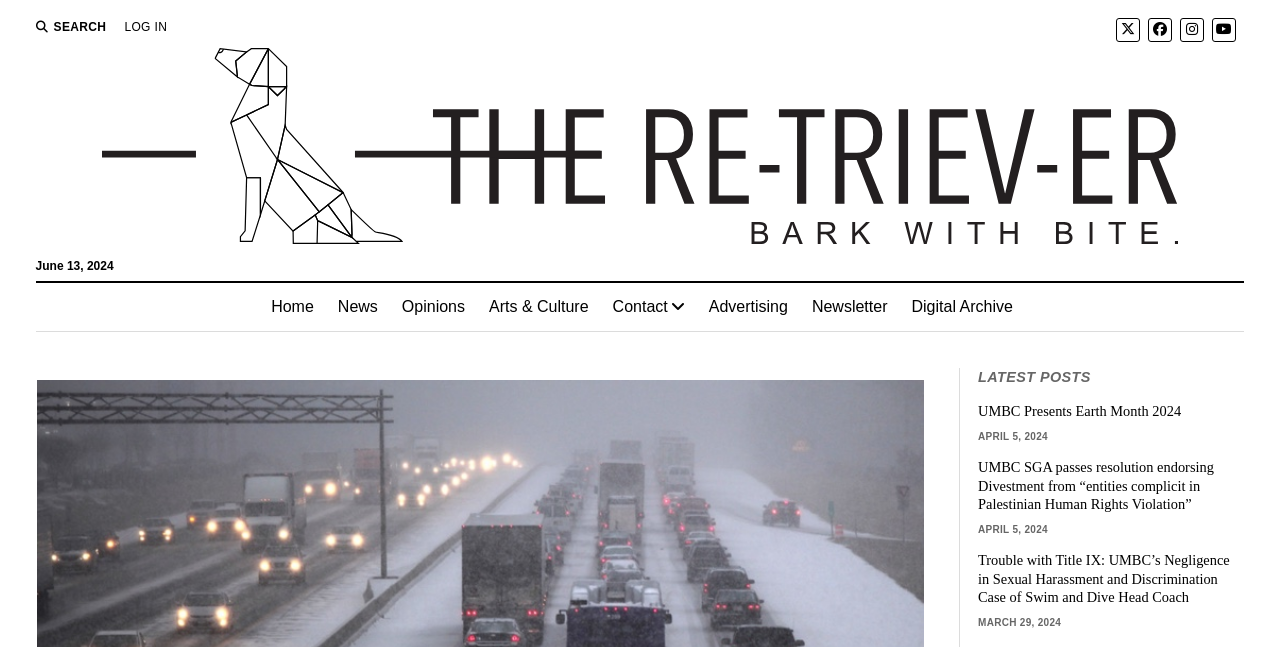Give the bounding box coordinates for this UI element: "title="instagram"". The coordinates should be four float numbers between 0 and 1, arranged as [left, top, right, bottom].

[0.922, 0.028, 0.941, 0.065]